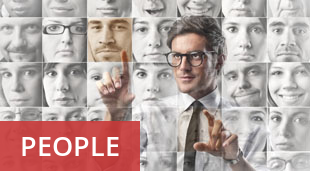Please answer the following query using a single word or phrase: 
What is the significance of the facial expressions?

diversity